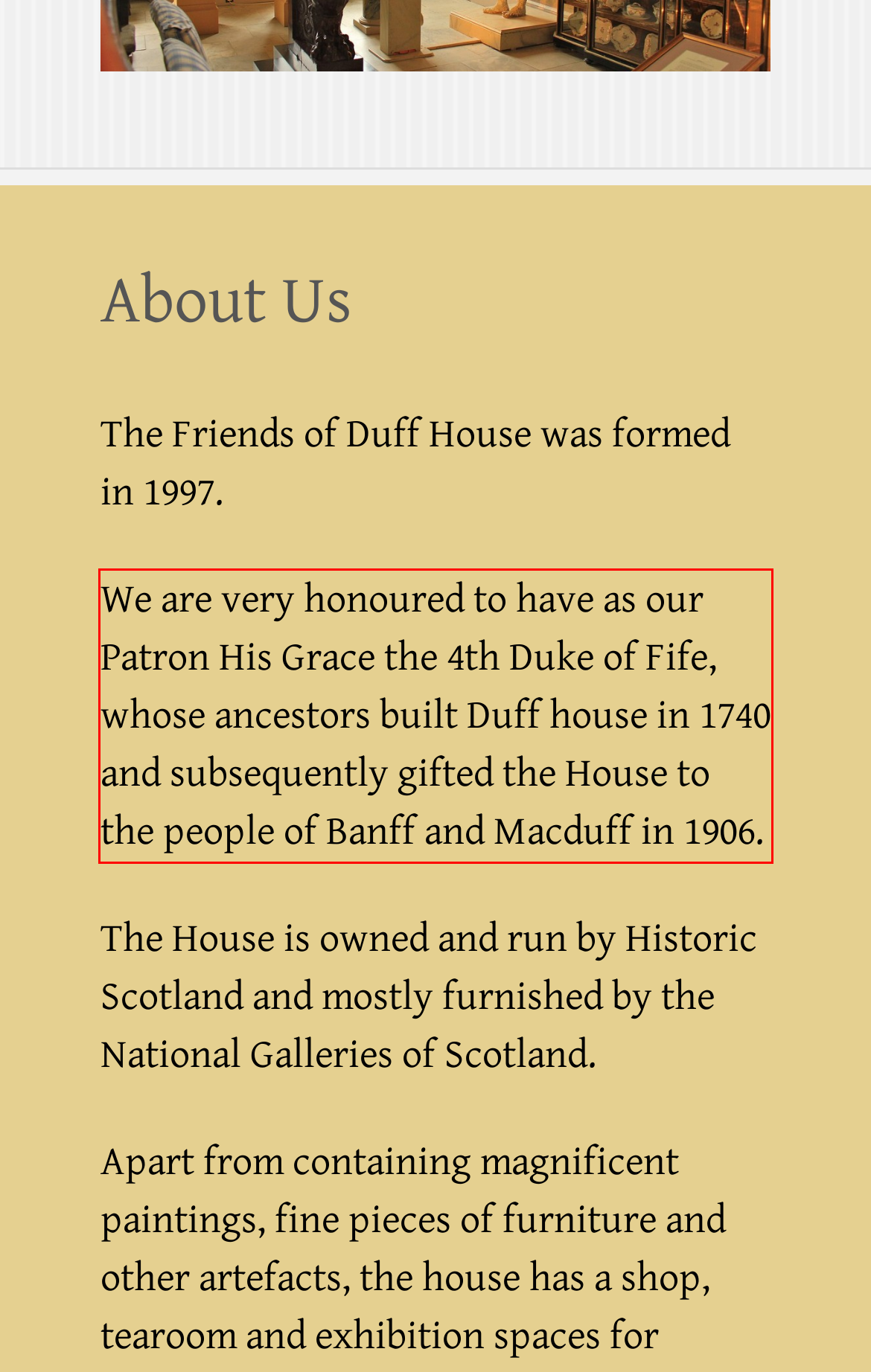Using the provided webpage screenshot, identify and read the text within the red rectangle bounding box.

We are very honoured to have as our Patron His Grace the 4th Duke of Fife, whose ancestors built Duff house in 1740 and subsequently gifted the House to the people of Banff and Macduff in 1906.